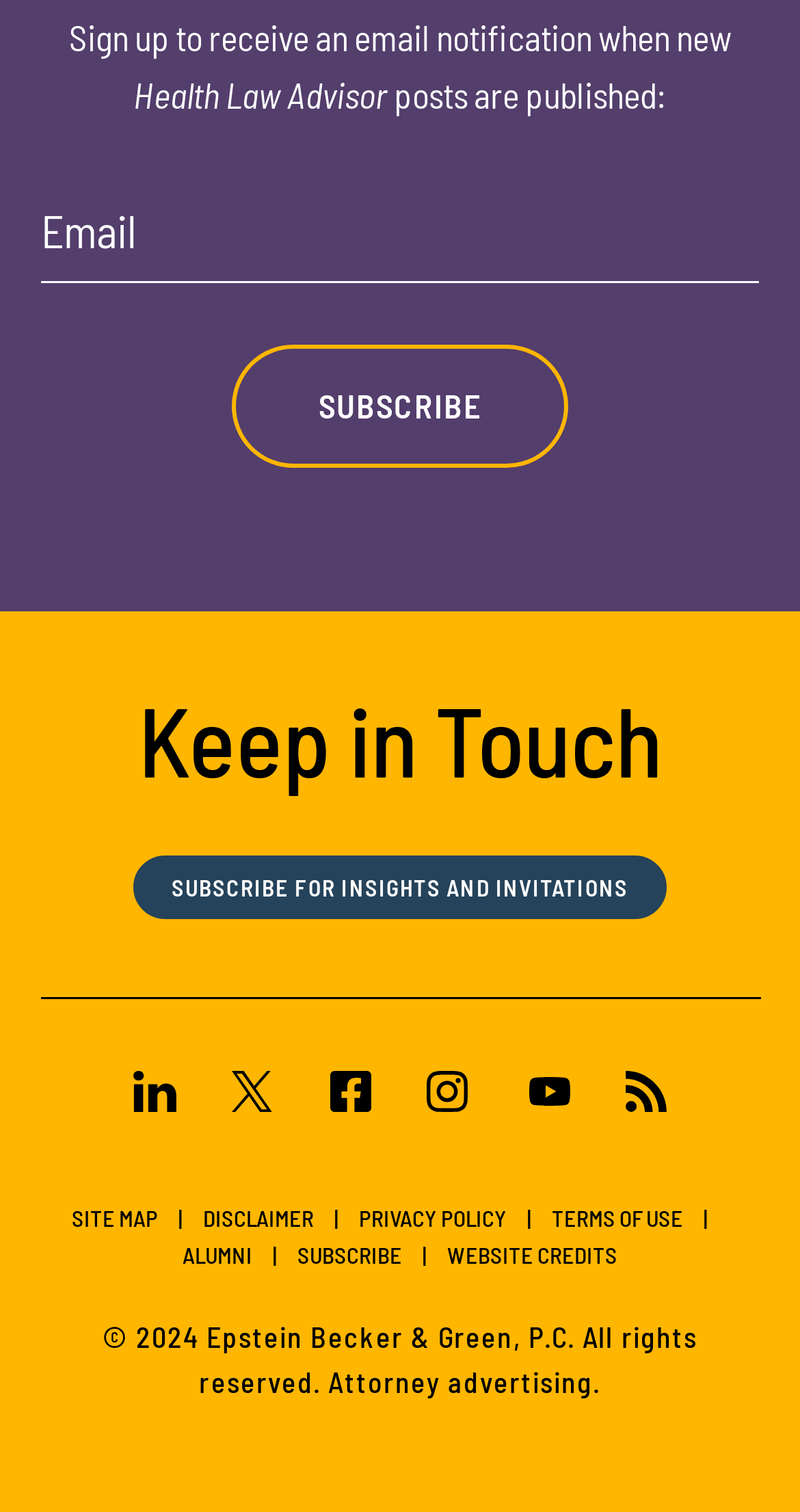Refer to the element description Website Credits and identify the corresponding bounding box in the screenshot. Format the coordinates as (top-left x, top-left y, bottom-right x, bottom-right y) with values in the range of 0 to 1.

[0.559, 0.821, 0.772, 0.838]